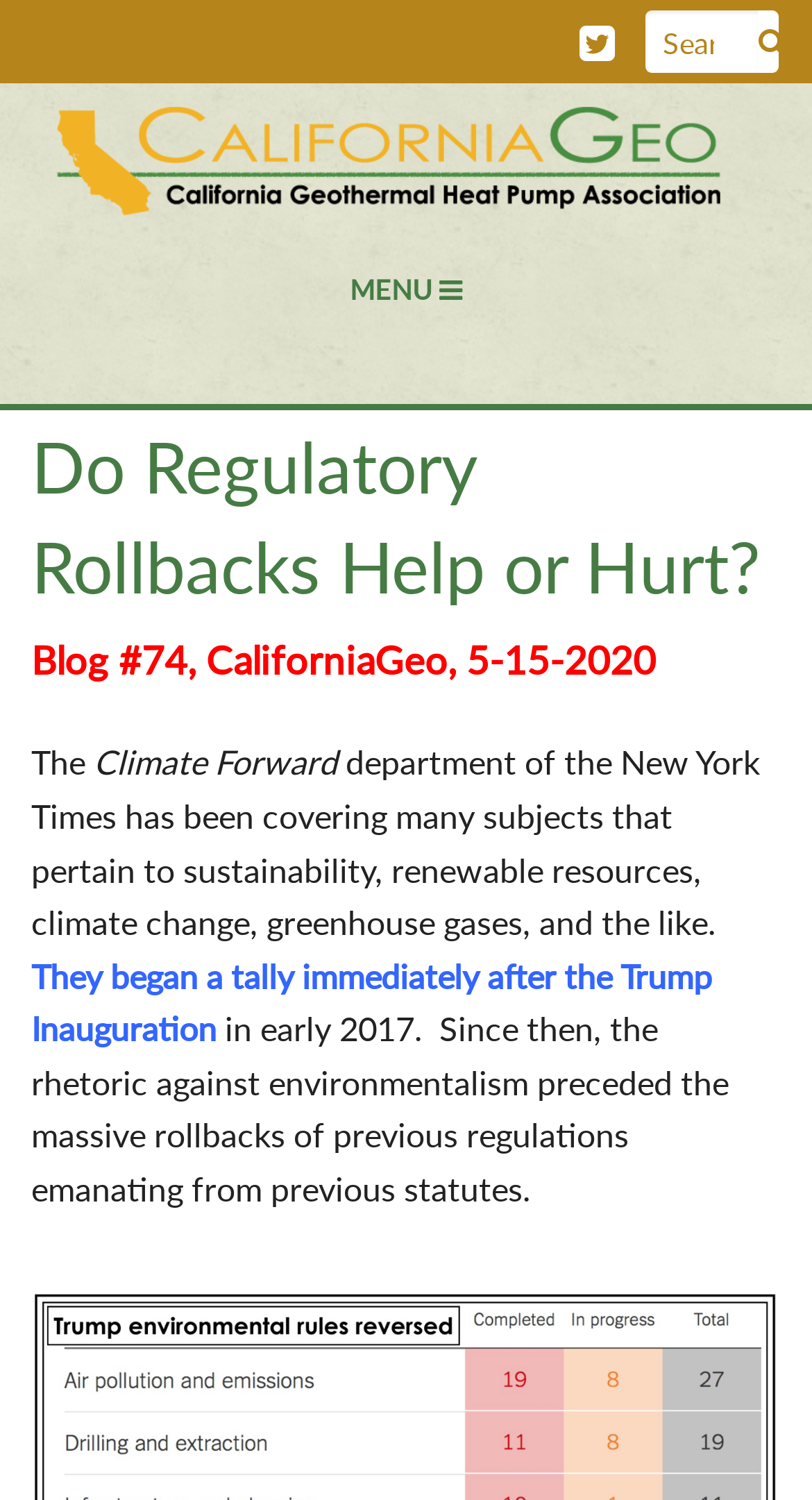Please answer the following question as detailed as possible based on the image: 
How many links are in the menu?

I counted the number of links in the menu by looking at the links 'Why CalGeo?', 'Members', 'Geo Basics', 'GHPs In California', 'Learning More', 'Blog Posts', and 'Contact Us' which are all part of the menu.